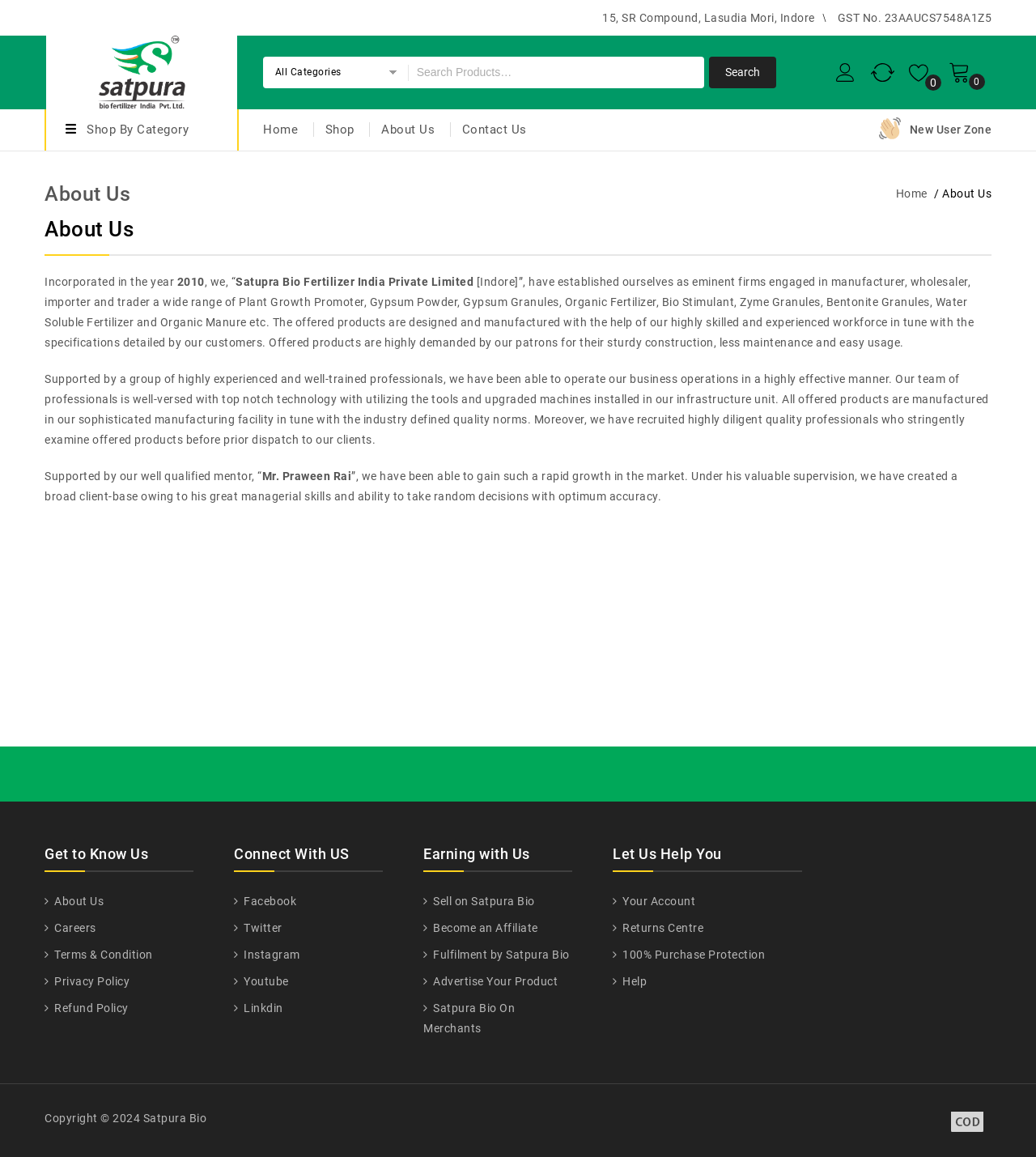Summarize the webpage with intricate details.

The webpage is about Satpura Bio, a company that manufactures and trades various products such as plant growth promoters, fertilizers, and more. At the top of the page, there are two links providing the company's address and GST number. Below these links, there is a layout table with a link to the company's name, a combobox, a search box, and a search button.

On the left side of the page, there are several links to different categories, including Home, Shop, About Us, and Contact Us. Below these links, there is a link to the New User Zone.

The main content of the page is divided into three sections. The first section has an article with a heading "About Us" and several paragraphs of text describing the company's history, products, and business operations. The text is accompanied by a heading "Get to Know Us" and several links to other pages, including About Us, Careers, Terms & Condition, Privacy Policy, and Refund Policy.

The second section has a heading "Connect With US" and several links to the company's social media profiles, including Facebook, Twitter, Instagram, YouTube, and LinkedIn.

The third section has a heading "Earning with Us" and several links to pages related to selling on Satpura Bio, becoming an affiliate, fulfillment by Satpura Bio, and advertising products. There is also a section with a heading "Let Us Help You" and links to pages related to account management, returns, purchase protection, and help.

At the bottom of the page, there is a copyright notice stating "Copyright © 2024 Satpura Bio".